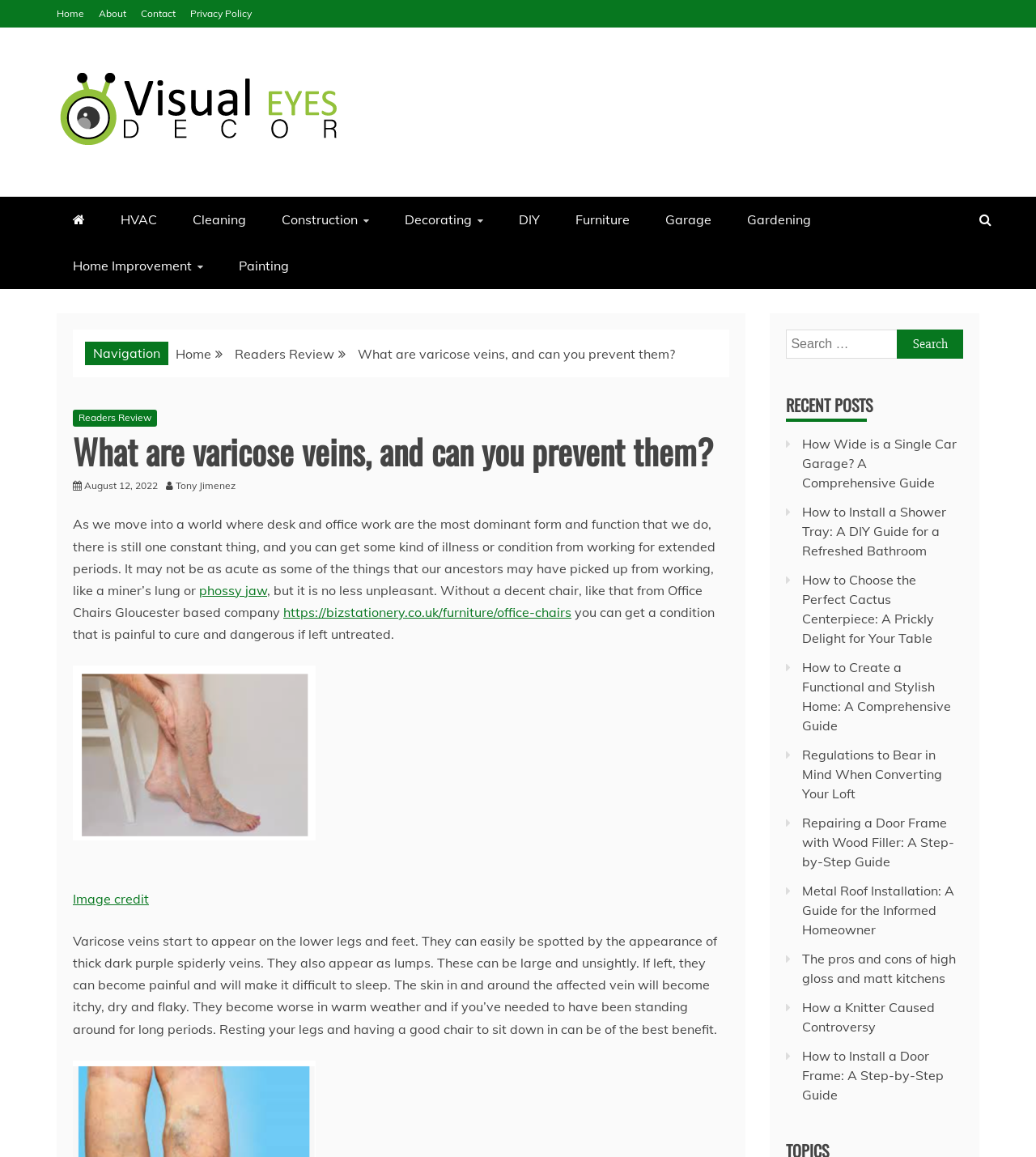Identify the bounding box coordinates of the part that should be clicked to carry out this instruction: "Read the 'What are varicose veins, and can you prevent them?' article".

[0.07, 0.372, 0.704, 0.413]